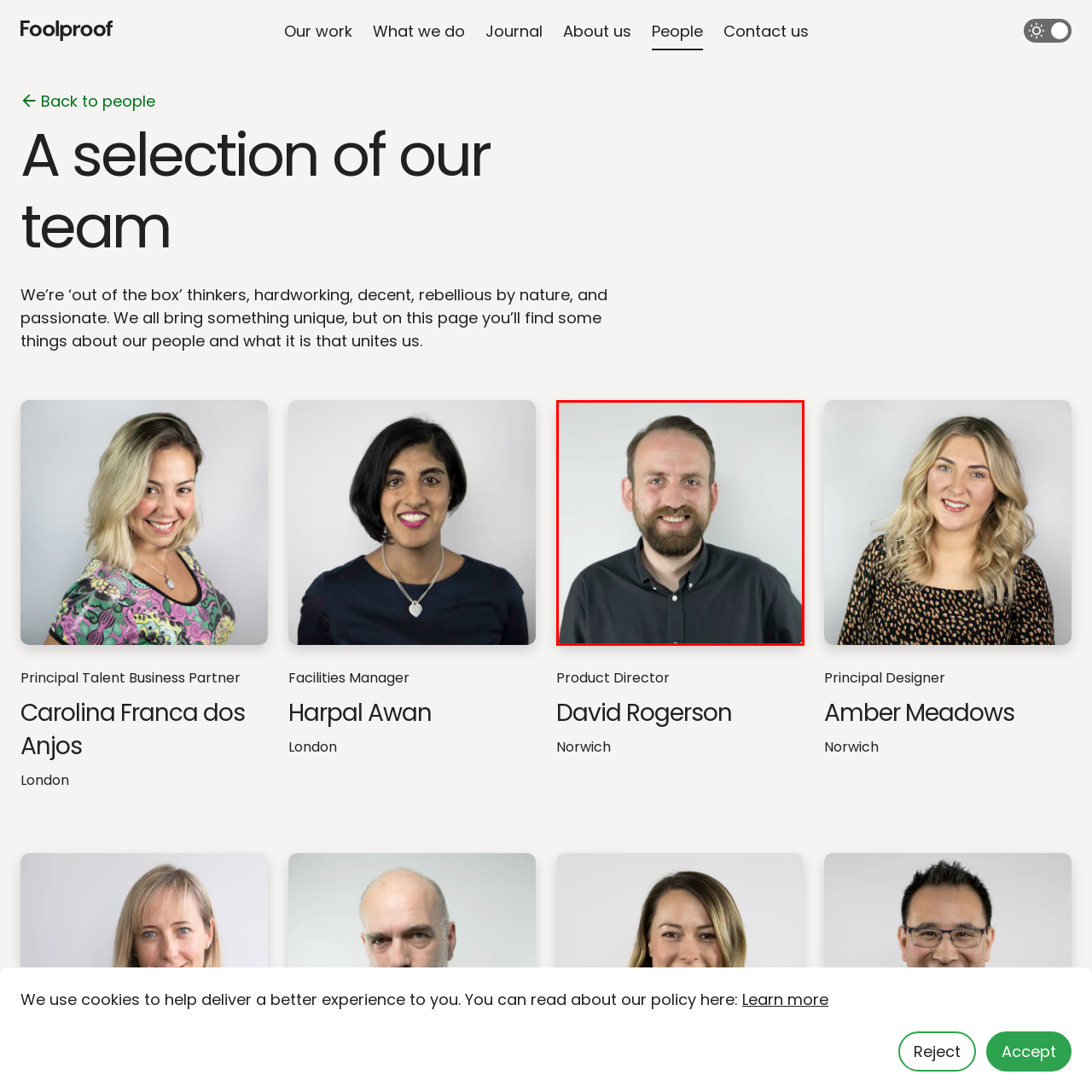Inspect the image outlined in red and answer succinctly: Where is David based?

Norwich